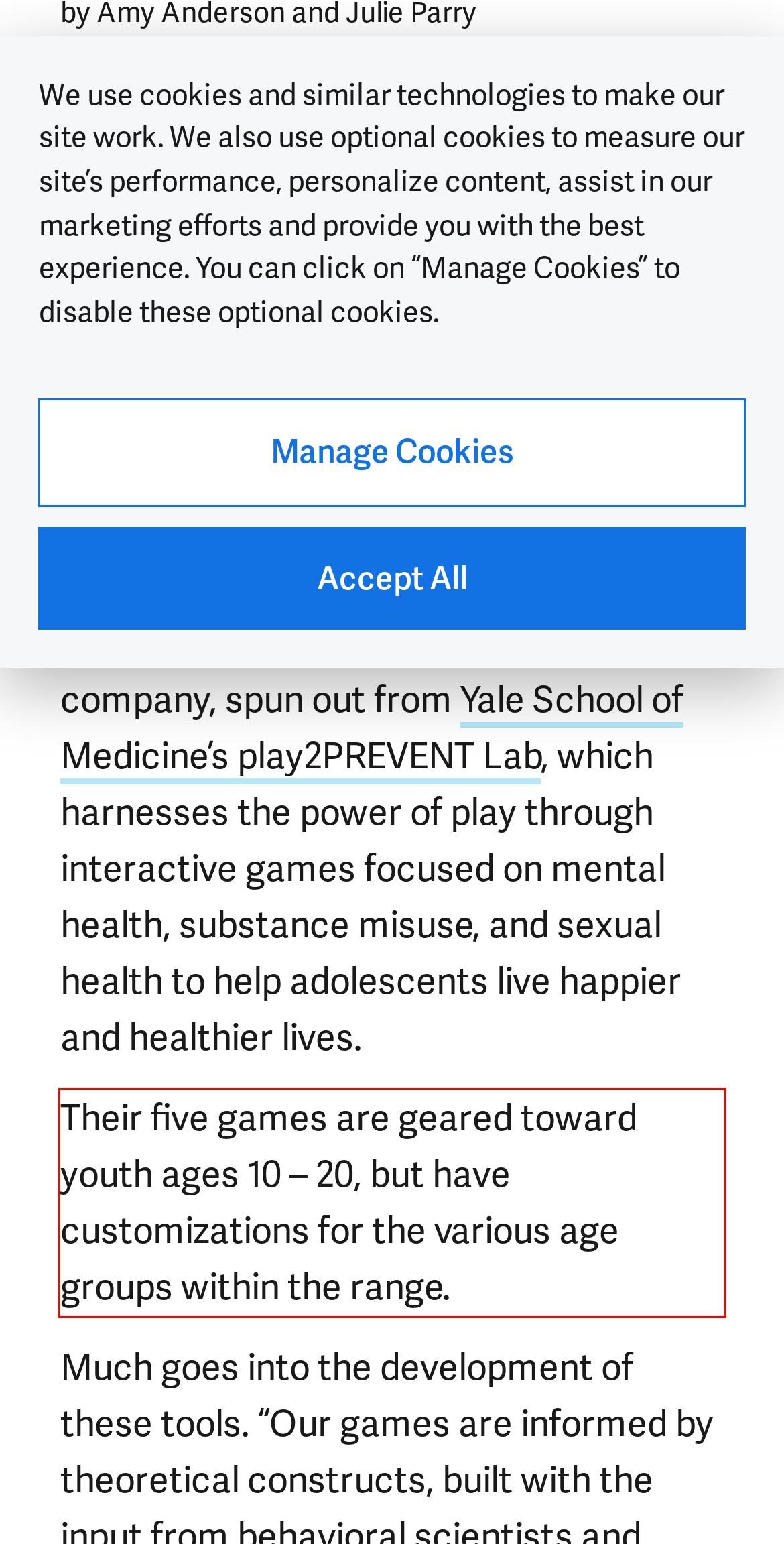You are provided with a webpage screenshot that includes a red rectangle bounding box. Extract the text content from within the bounding box using OCR.

Their five games are geared toward youth ages 10 – 20, but have customizations for the various age groups within the range.